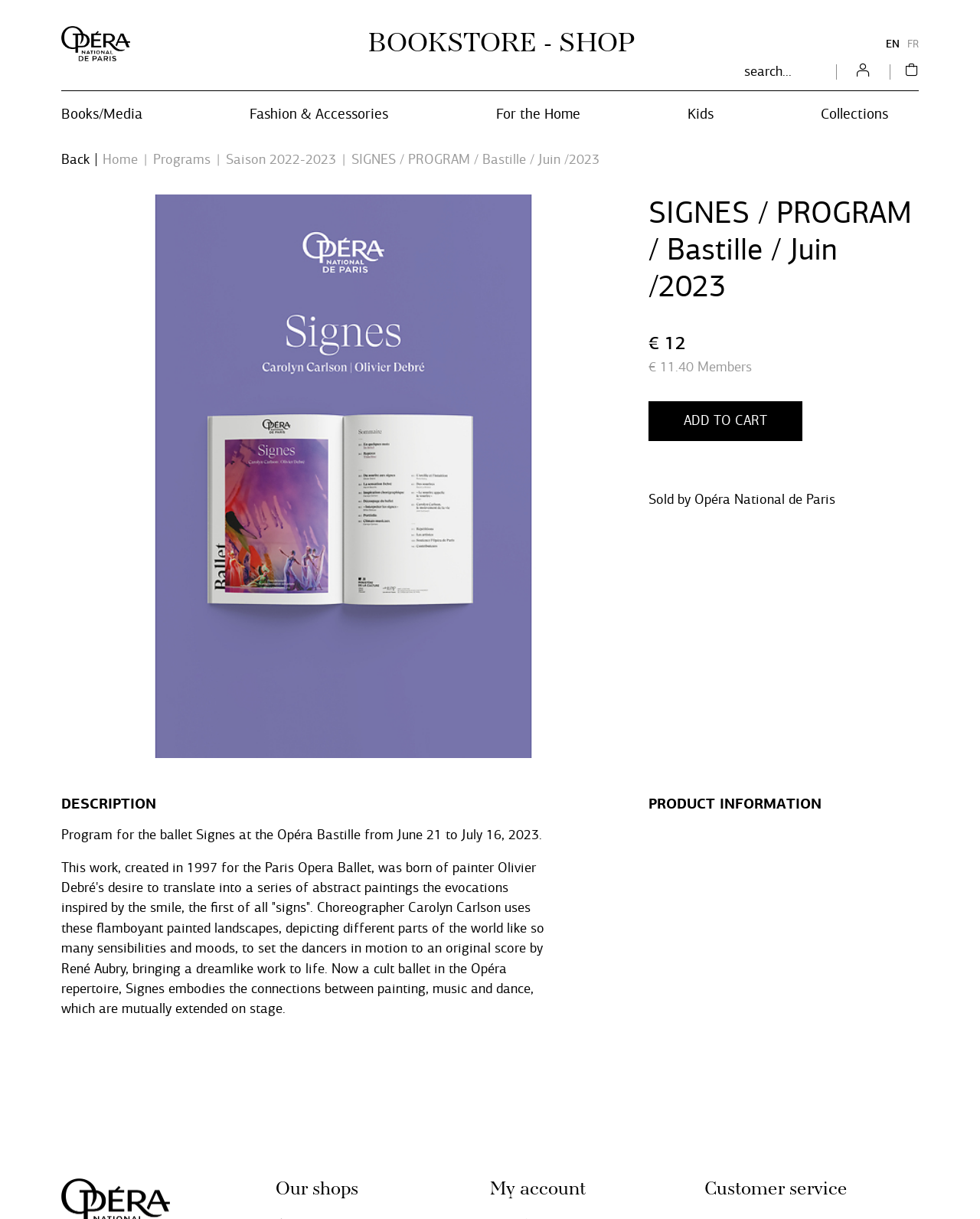Determine the bounding box coordinates of the clickable region to follow the instruction: "Click on the 'ADMIN' link".

None